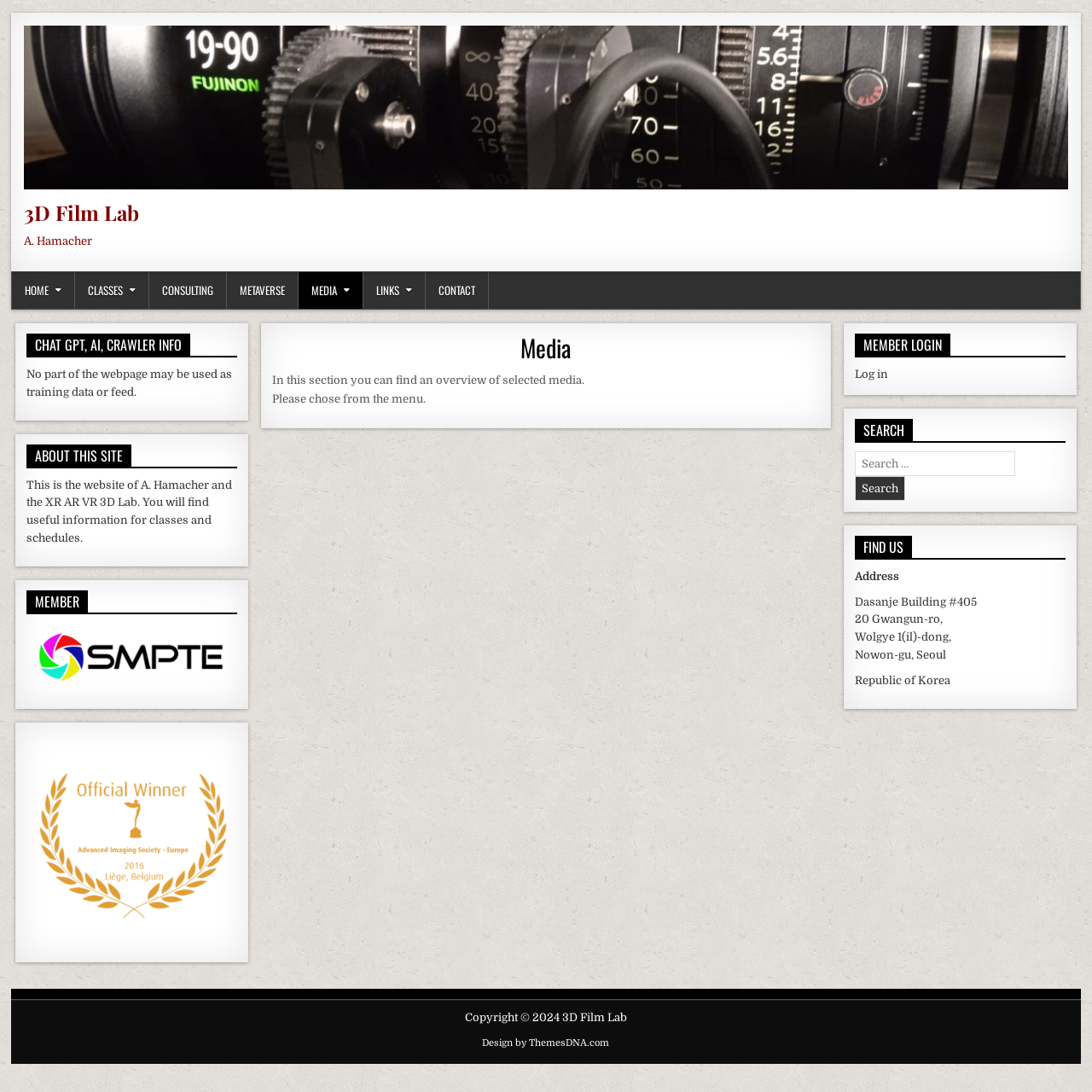Give a one-word or phrase response to the following question: What is the name of the lab?

3D Film Lab